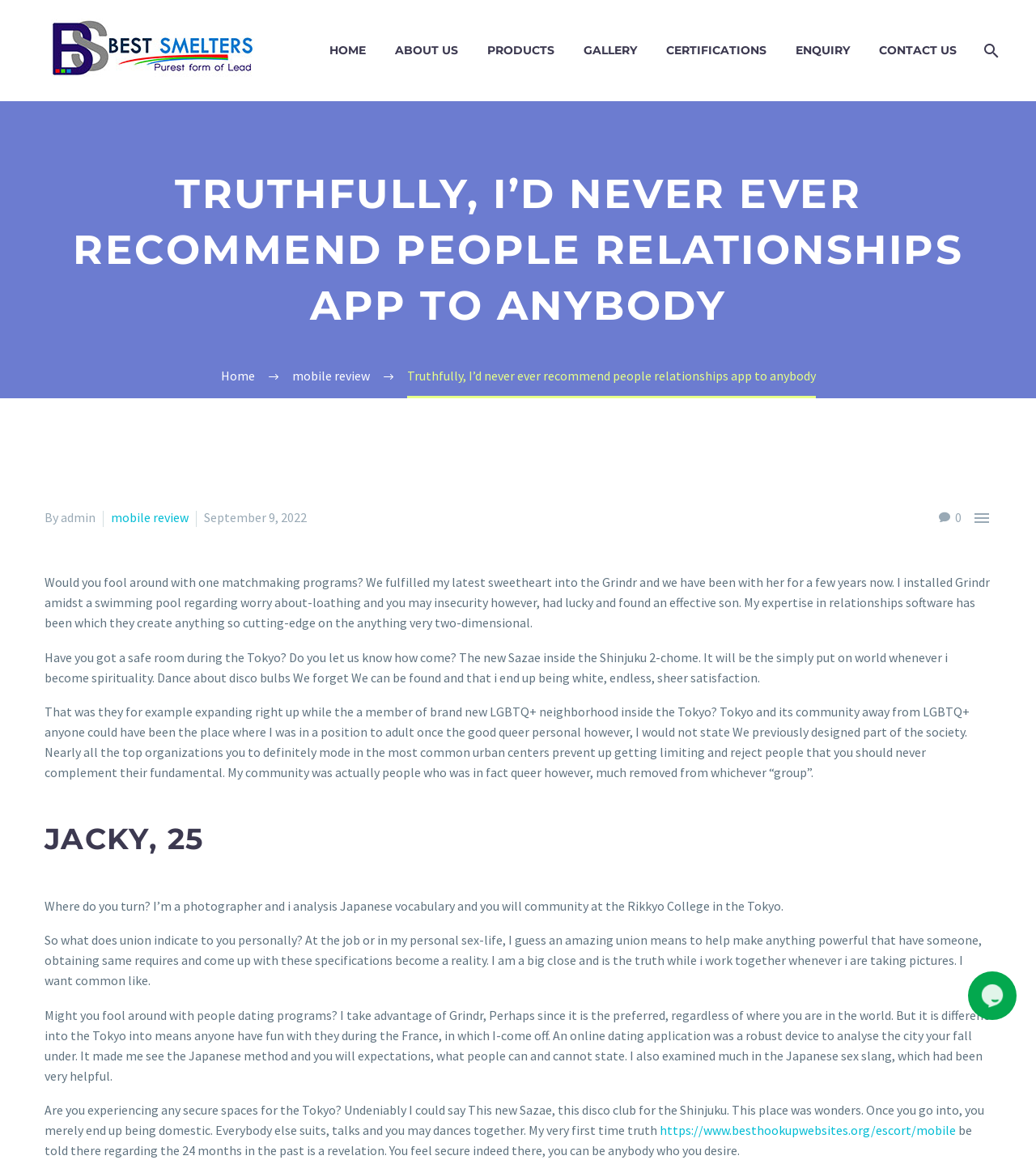Please specify the bounding box coordinates of the element that should be clicked to execute the given instruction: 'Click mobile review'. Ensure the coordinates are four float numbers between 0 and 1, expressed as [left, top, right, bottom].

[0.282, 0.317, 0.357, 0.331]